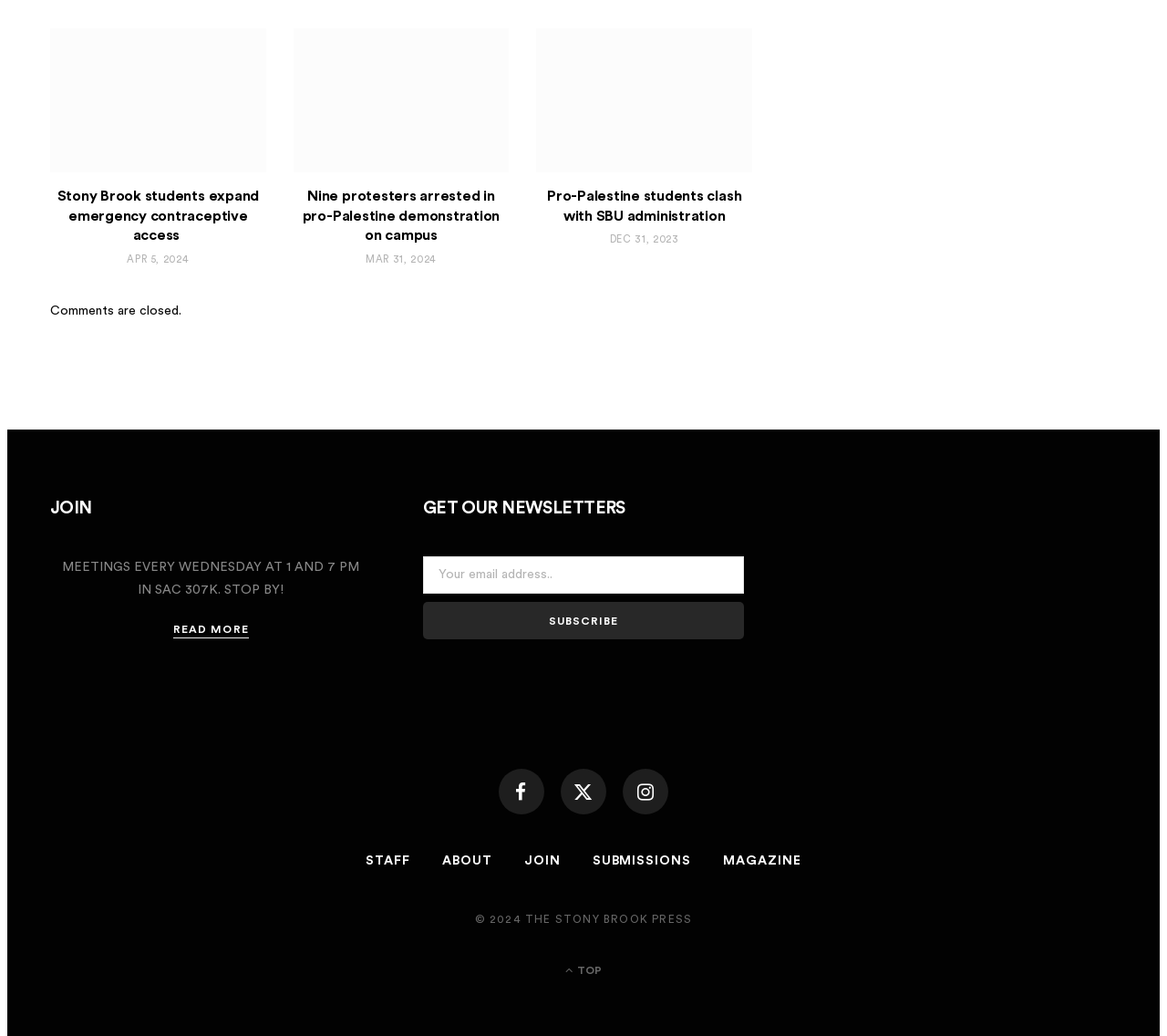Given the description "Skip to content", provide the bounding box coordinates of the corresponding UI element.

None